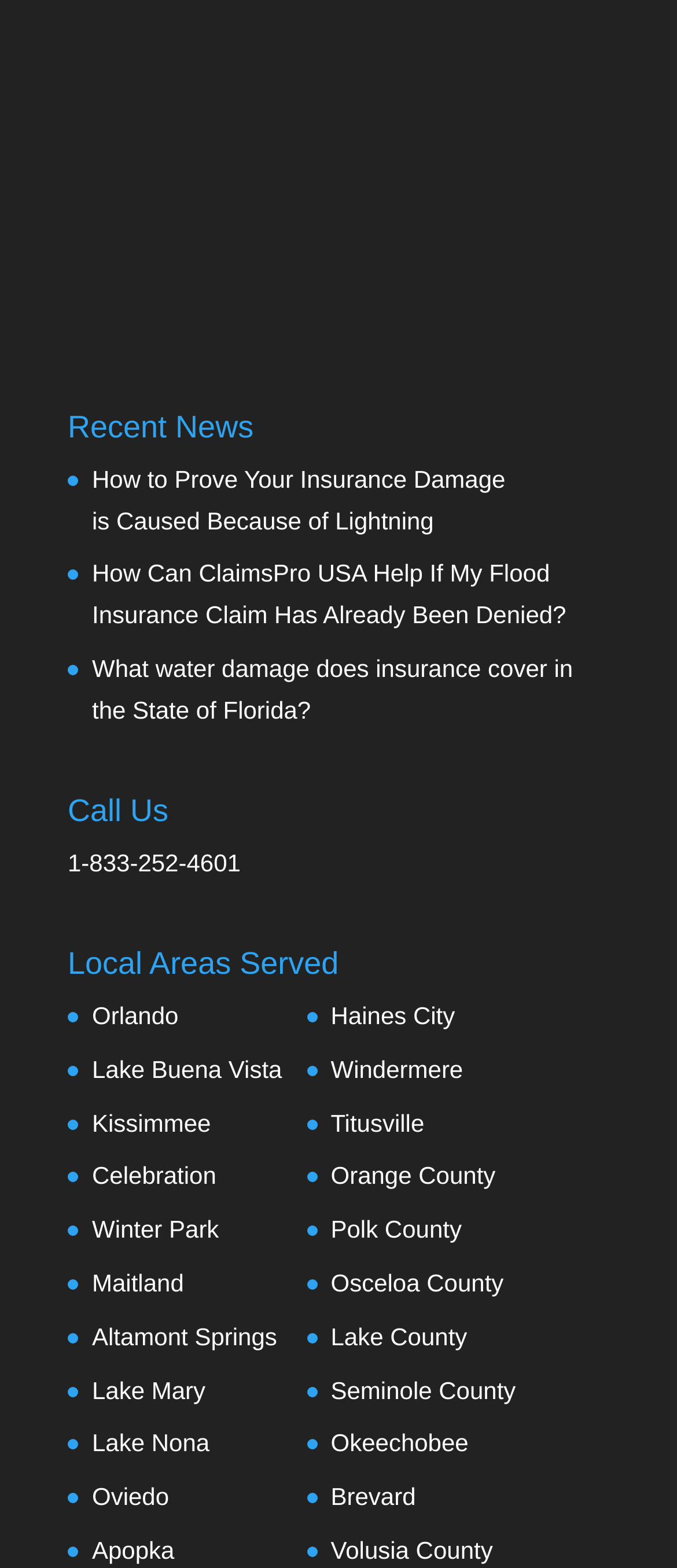Pinpoint the bounding box coordinates of the clickable area necessary to execute the following instruction: "Check the services provided in Lake County". The coordinates should be given as four float numbers between 0 and 1, namely [left, top, right, bottom].

[0.488, 0.843, 0.69, 0.861]